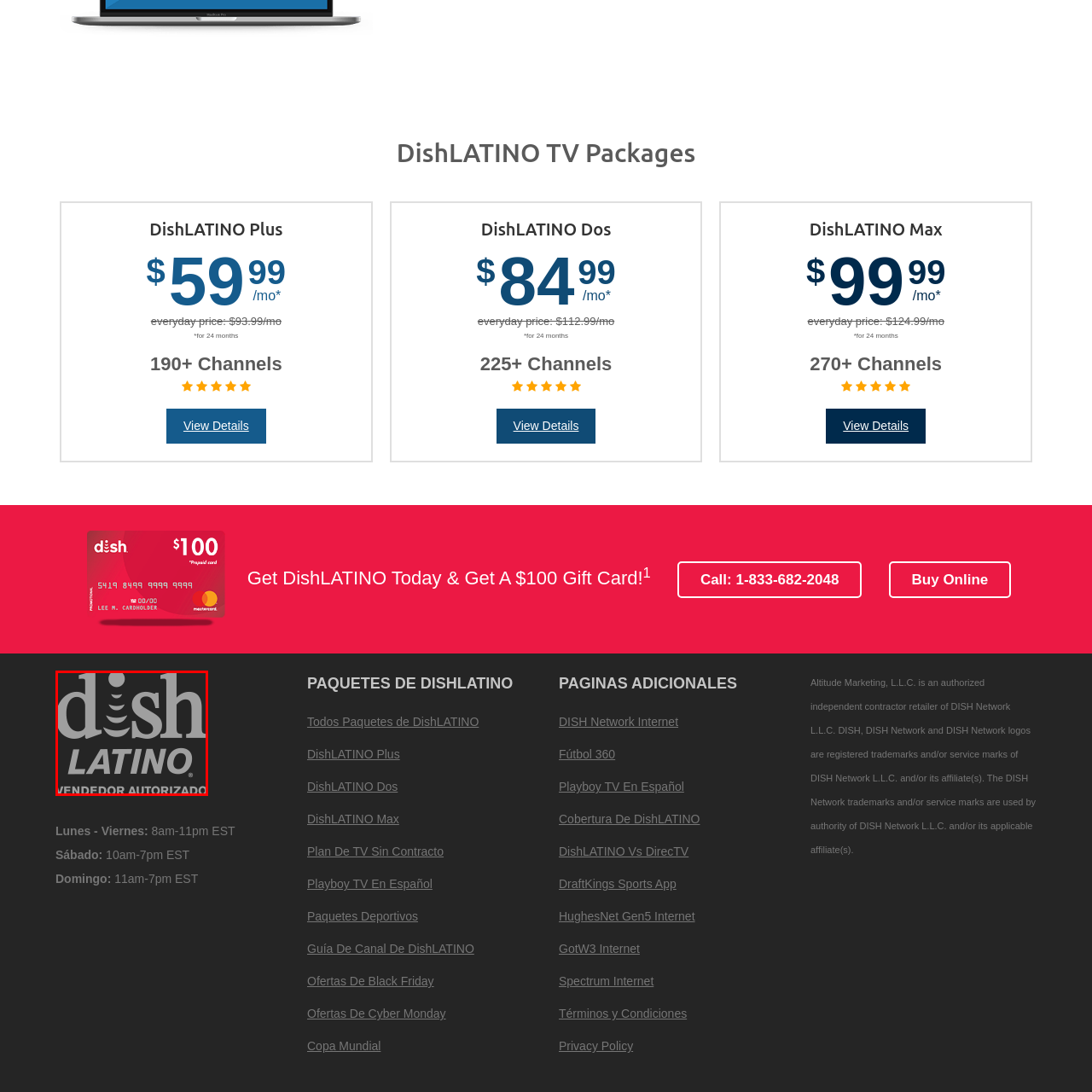What does 'VENDEDOR AUTORIZADO' indicate?
Analyze the image marked by the red bounding box and respond with an in-depth answer considering the visual clues.

The phrase 'VENDEDOR AUTORIZADO' indicates that the provider is an authorized seller of Dish Network services, which reinforces trust and reliability in their offerings, as stated in the caption.